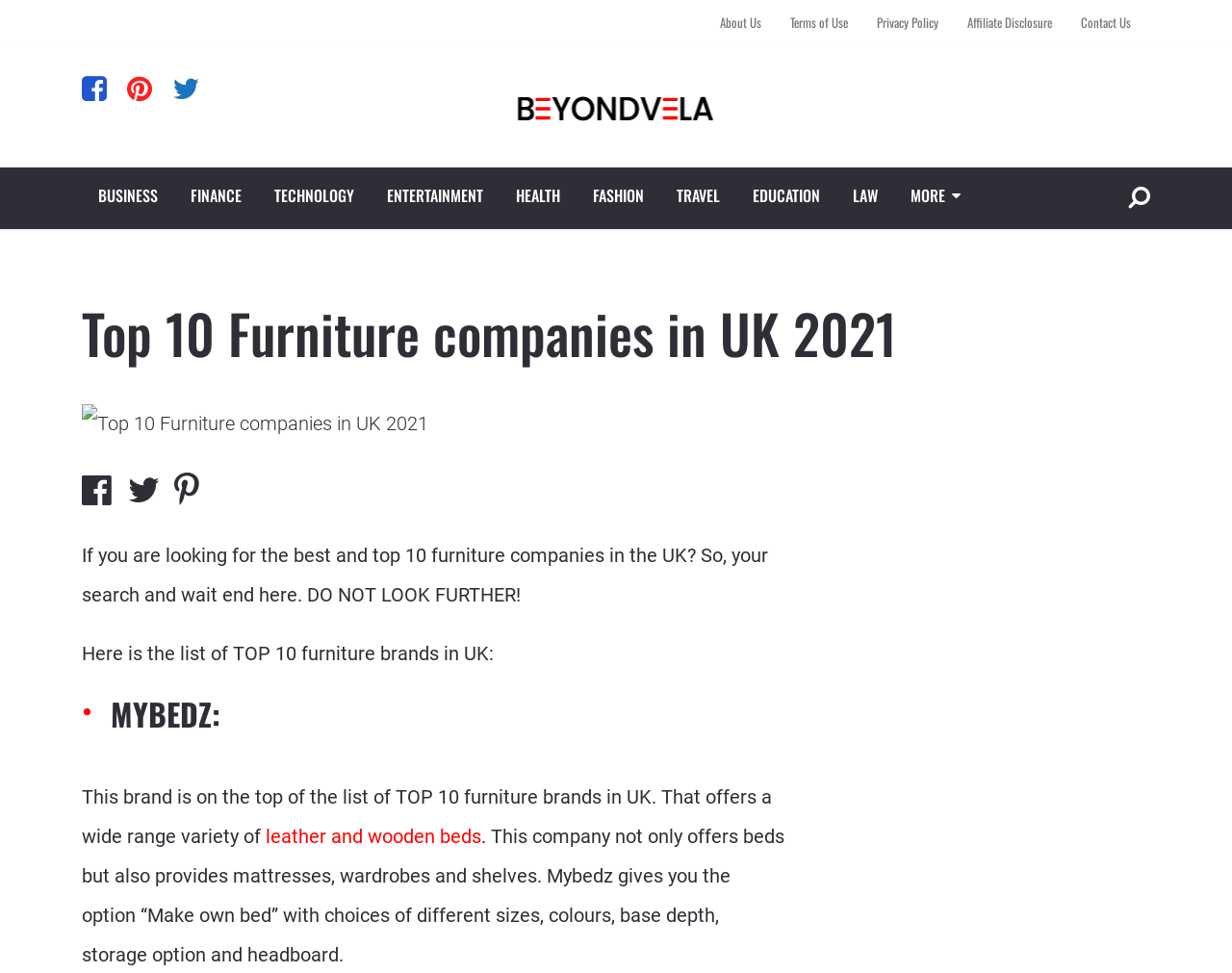Identify the bounding box coordinates for the UI element described as follows: leather and wooden beds. Use the format (top-left x, top-left y, bottom-right x, bottom-right y) and ensure all values are floating point numbers between 0 and 1.

[0.216, 0.848, 0.391, 0.872]